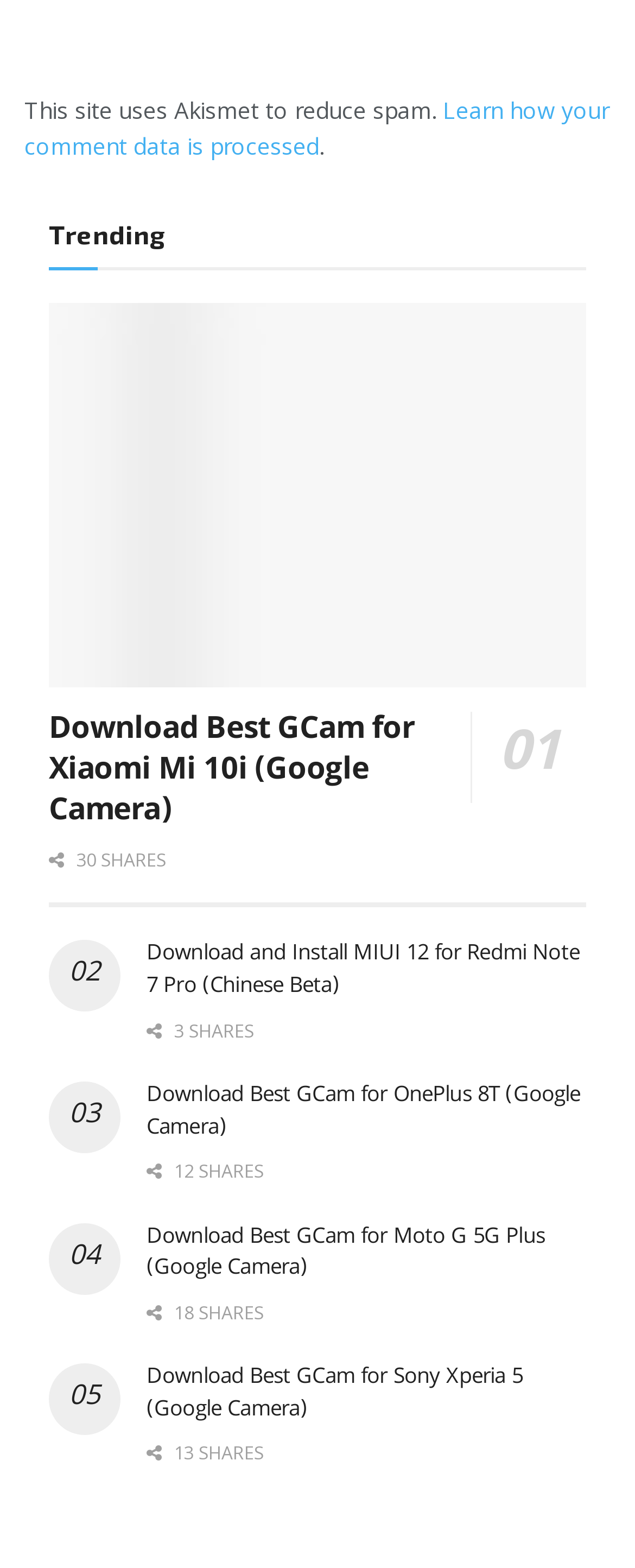Identify the bounding box coordinates of the element that should be clicked to fulfill this task: "Click on the 'Log In' button". The coordinates should be provided as four float numbers between 0 and 1, i.e., [left, top, right, bottom].

None